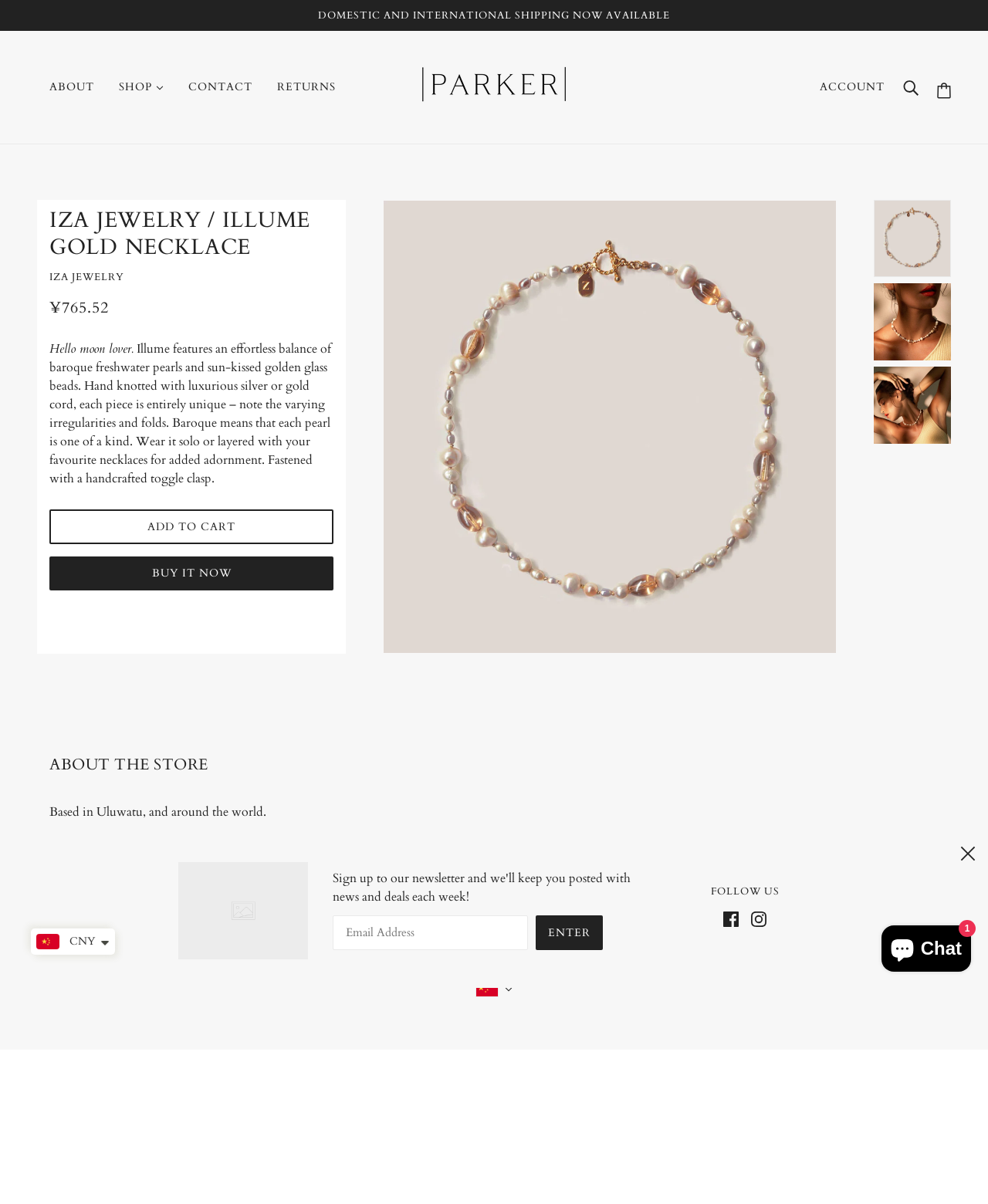Identify the bounding box coordinates for the region of the element that should be clicked to carry out the instruction: "Contact the store". The bounding box coordinates should be four float numbers between 0 and 1, i.e., [left, top, right, bottom].

[0.178, 0.047, 0.268, 0.097]